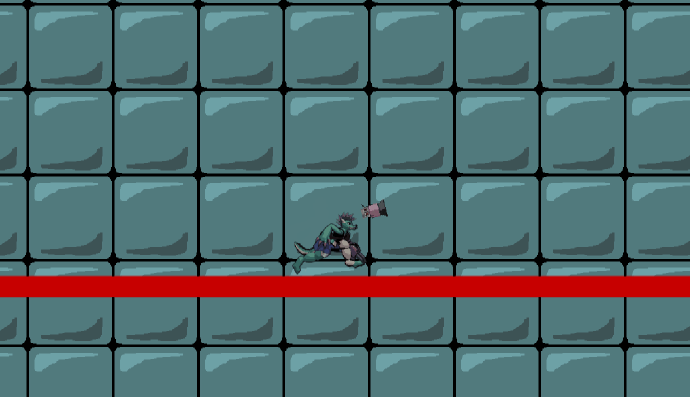Kindly respond to the following question with a single word or a brief phrase: 
What is the character holding?

A large hammer